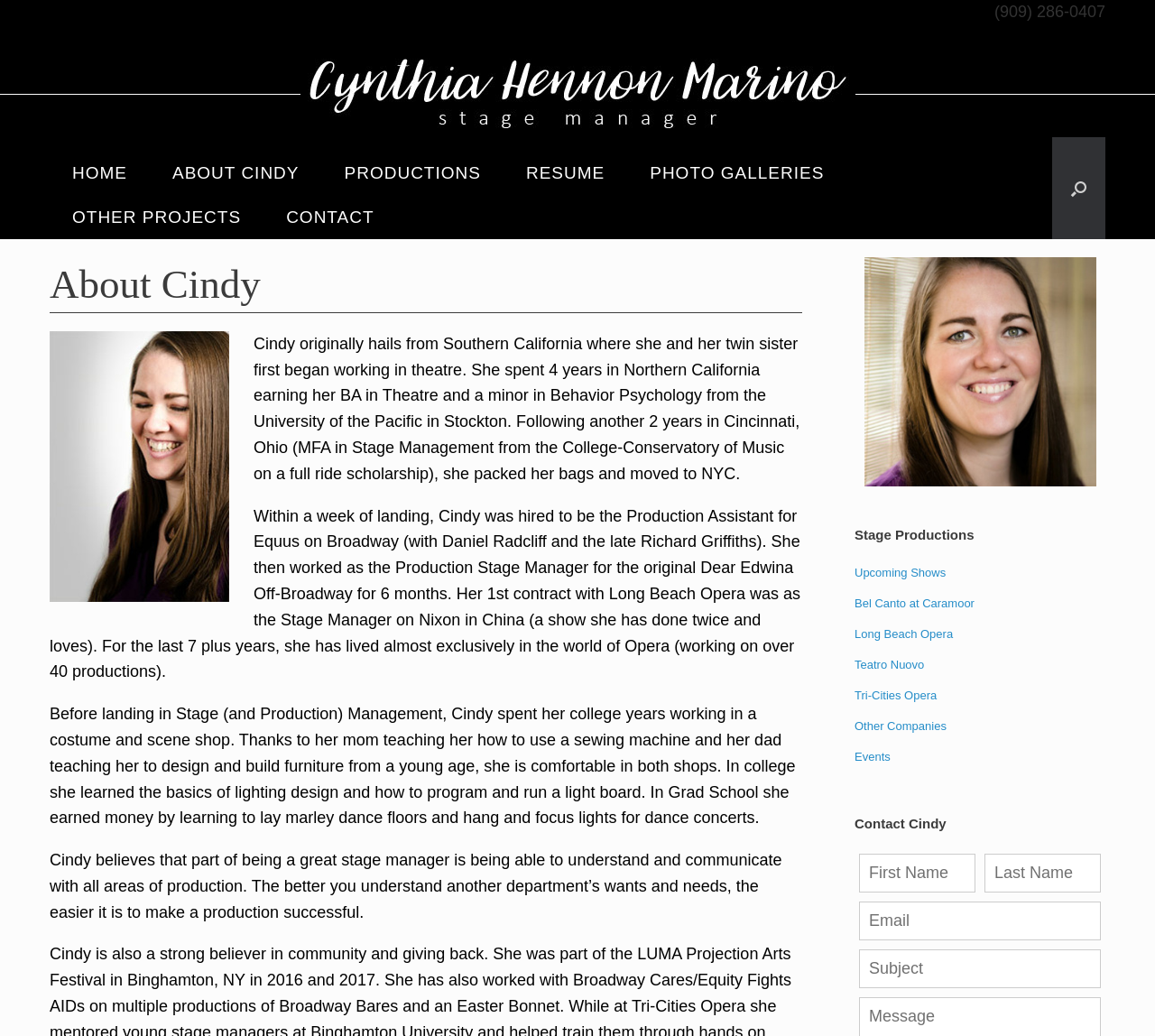What is the topic of the section below Cindy's bio?
Could you please answer the question thoroughly and with as much detail as possible?

After Cindy's bio, there is a section with a heading 'Stage Productions' that lists various productions she has worked on.